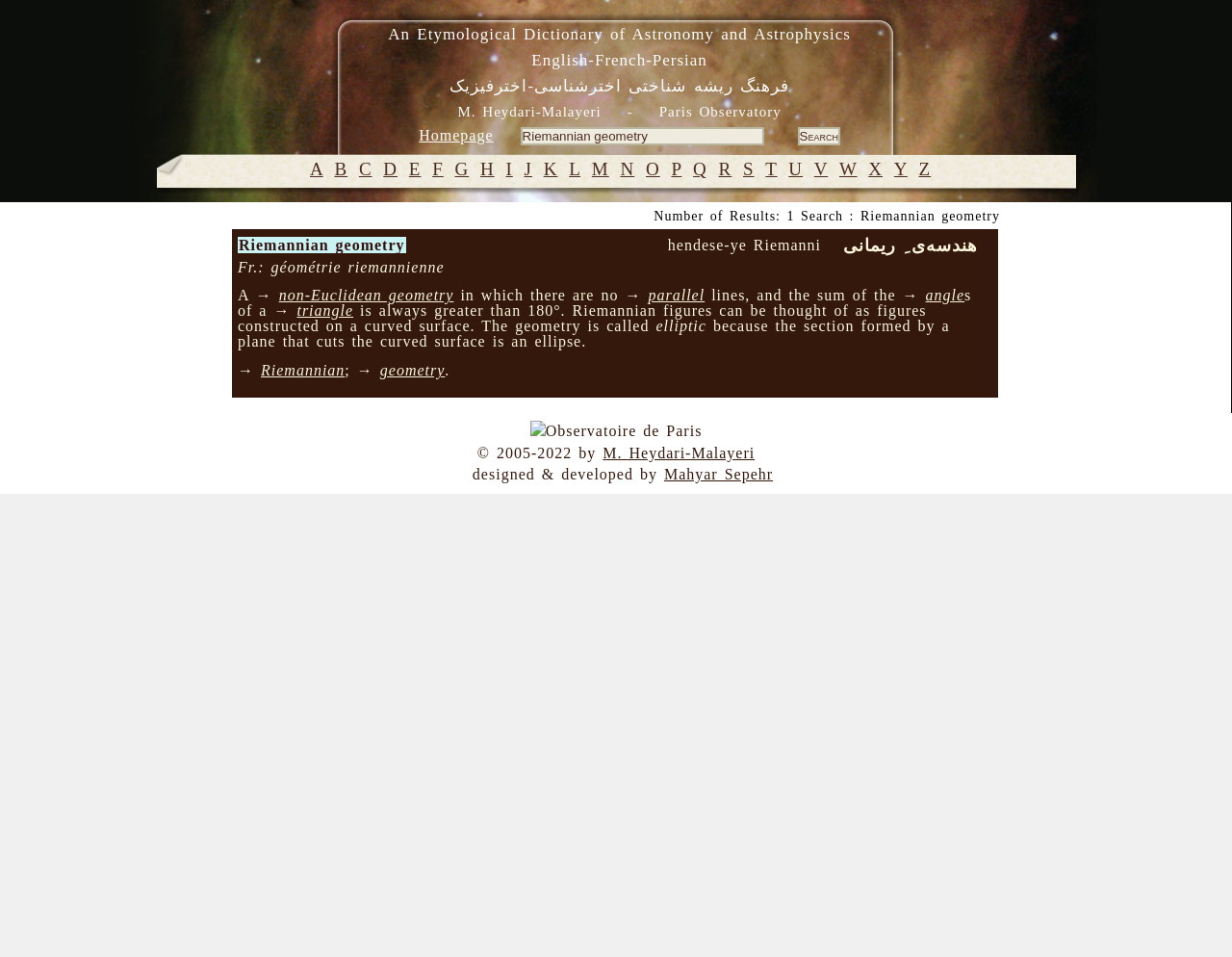Who is the author of the dictionary?
Please give a detailed and thorough answer to the question, covering all relevant points.

The webpage credits 'M. Heydari-Malayeri' as the author of the dictionary, with a link to their name. This suggests that they are the creator or maintainer of the dictionary.